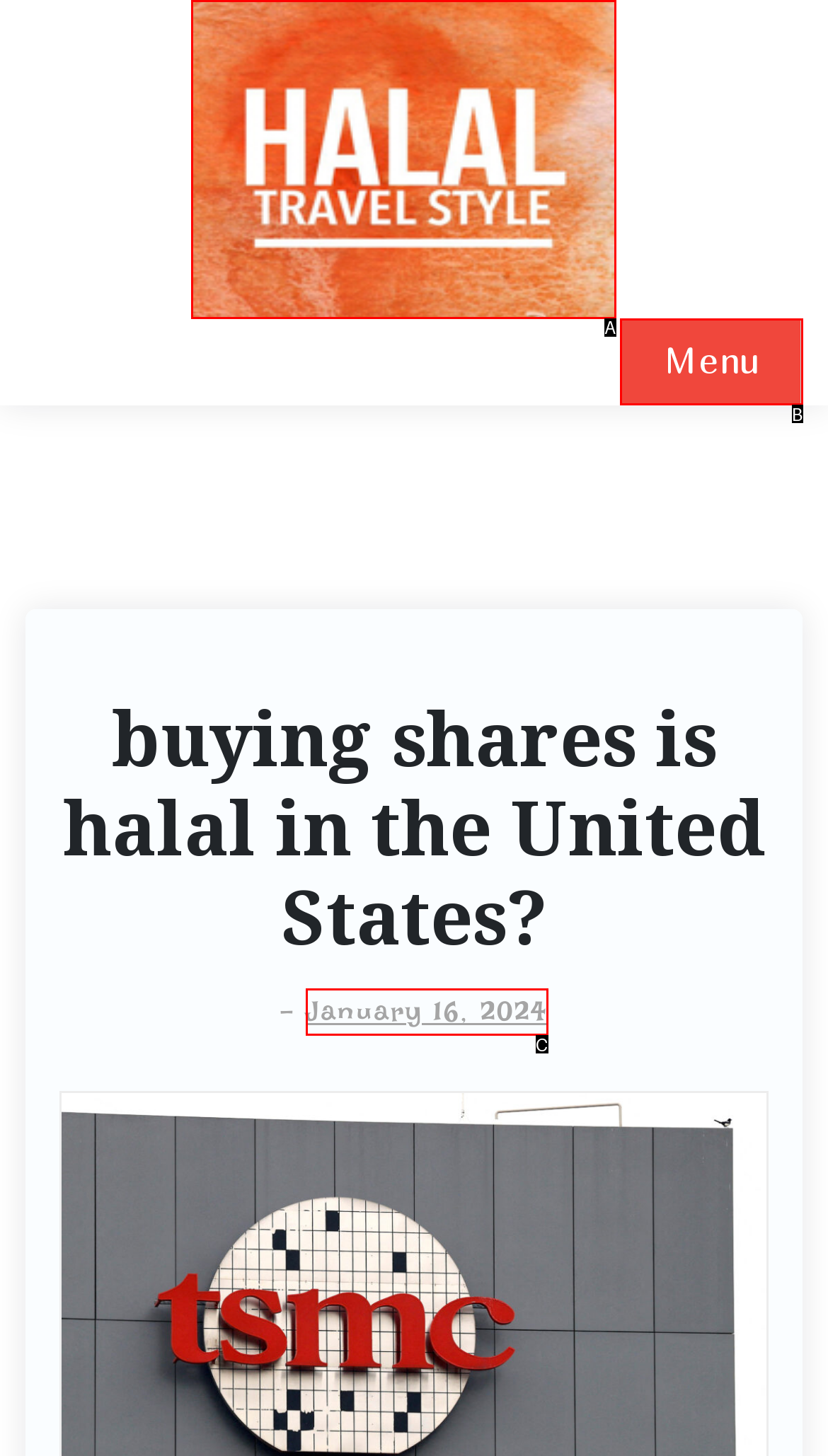Identify the option that corresponds to the description: January 16, 2024. Provide only the letter of the option directly.

C